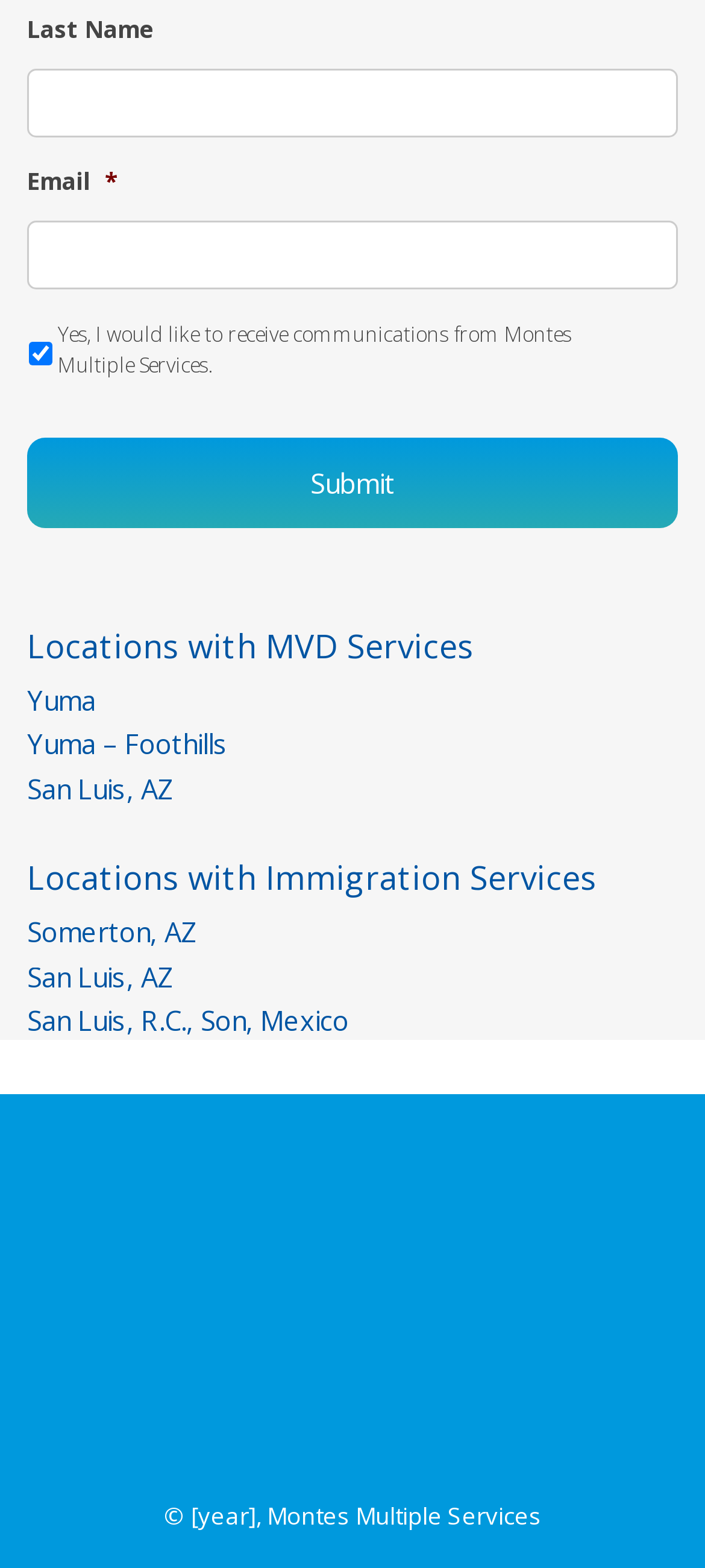Find the bounding box coordinates for the UI element that matches this description: "Somerton, AZ".

[0.038, 0.583, 0.279, 0.606]